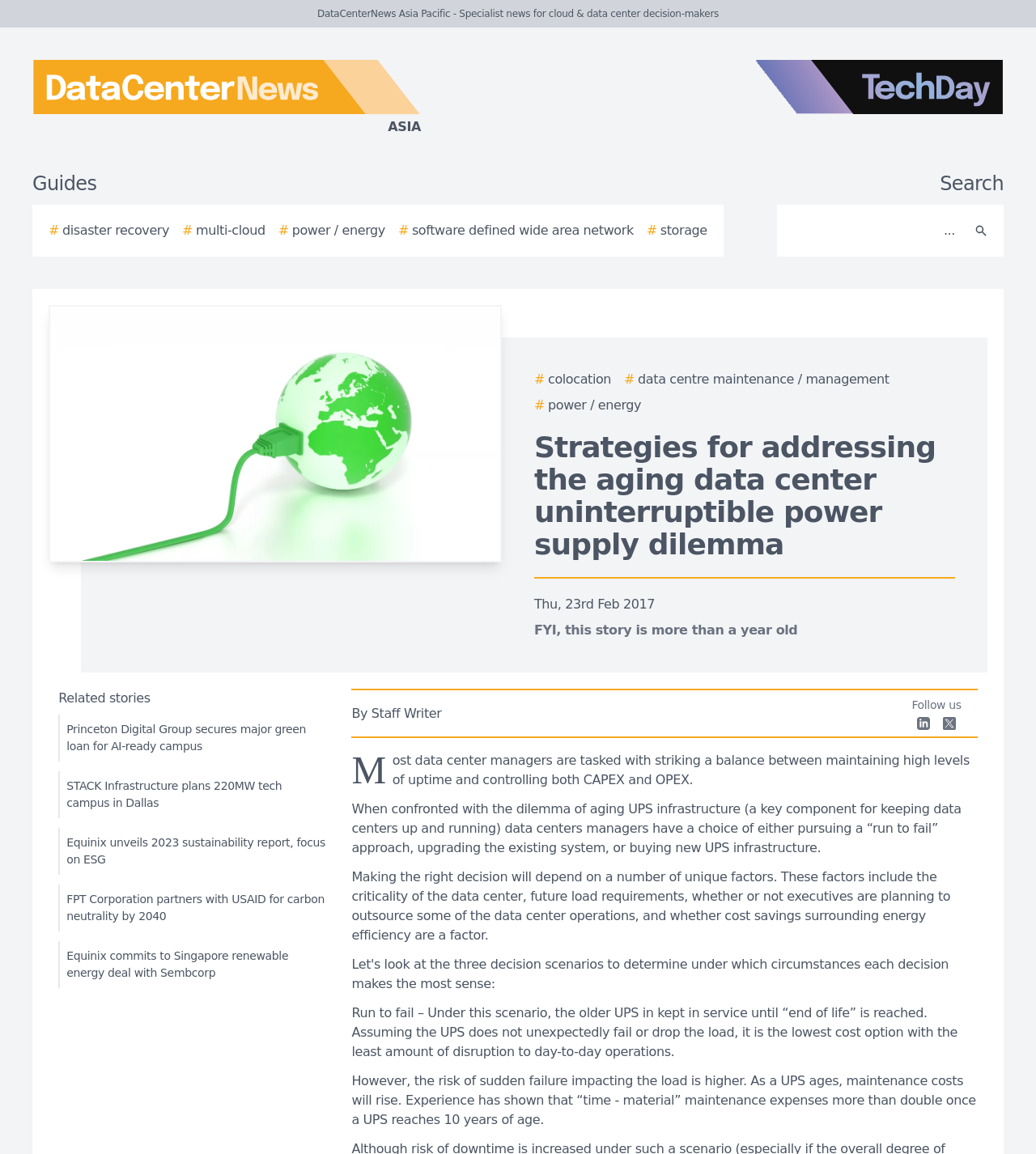Determine the bounding box coordinates of the region to click in order to accomplish the following instruction: "Click on the data centre maintenance / management link". Provide the coordinates as four float numbers between 0 and 1, specifically [left, top, right, bottom].

[0.602, 0.32, 0.858, 0.337]